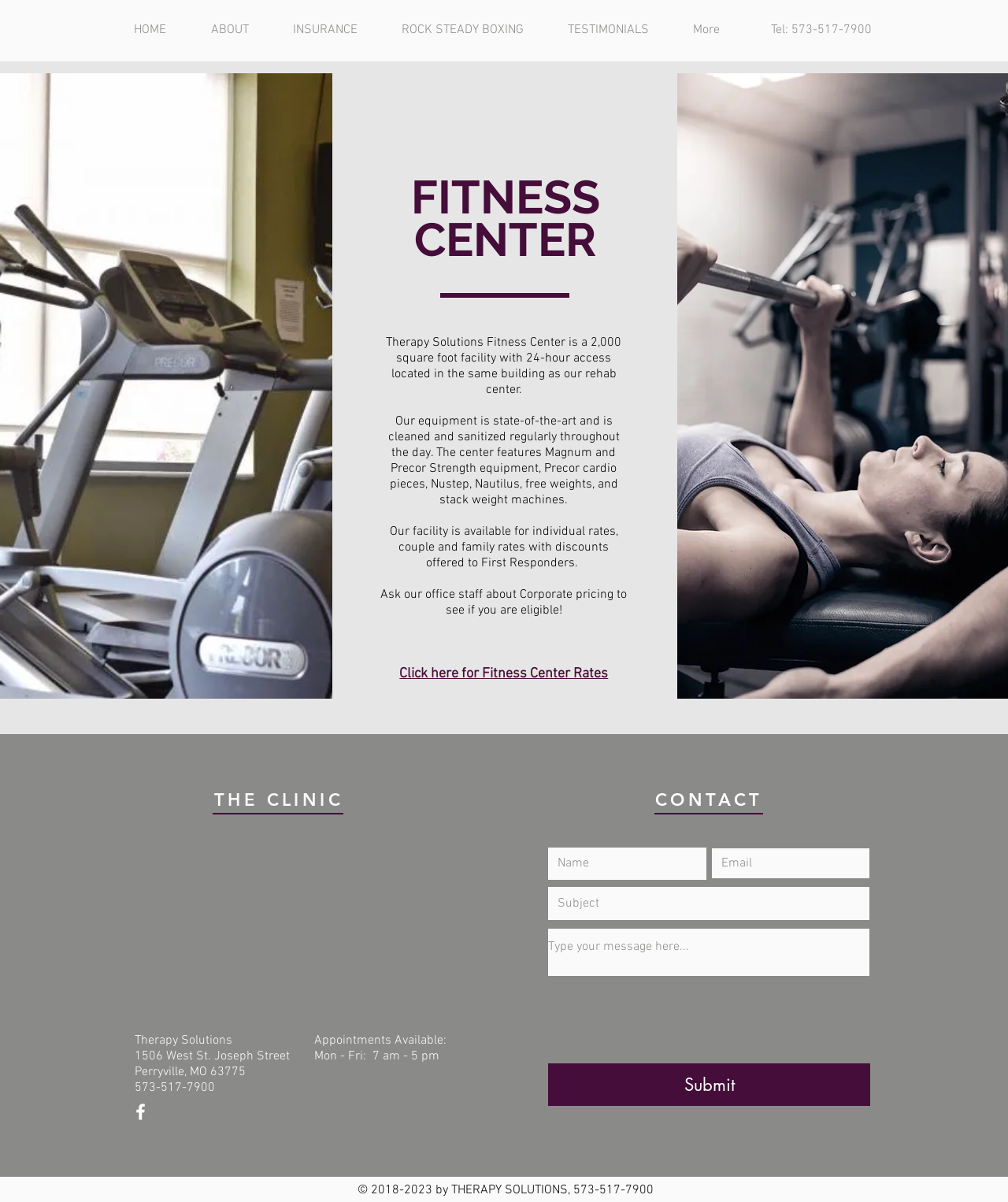Determine the bounding box of the UI element mentioned here: "HOME". The coordinates must be in the format [left, top, right, bottom] with values ranging from 0 to 1.

[0.121, 0.009, 0.198, 0.041]